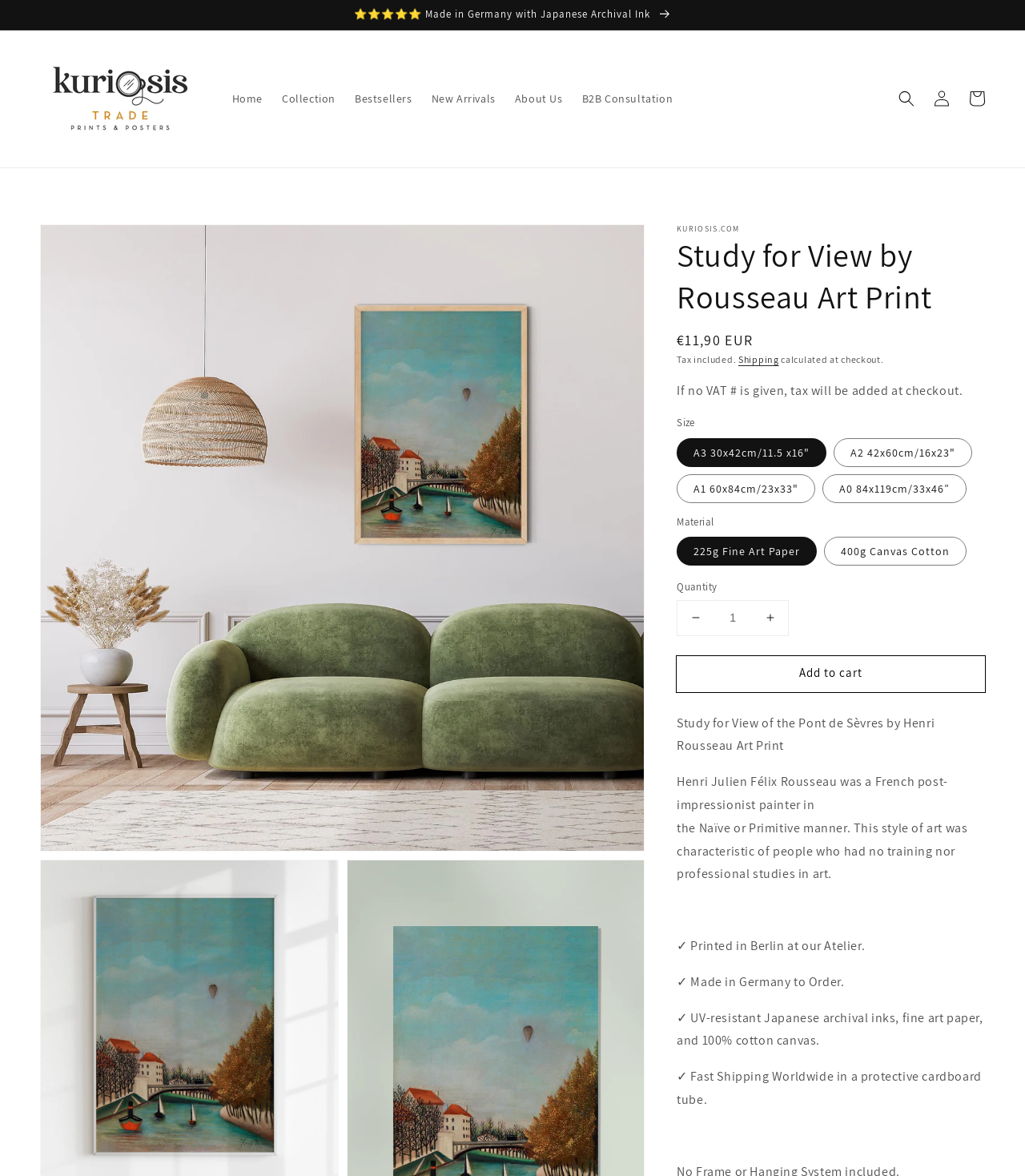Identify the text that serves as the heading for the webpage and generate it.

Study for View by Rousseau Art Print